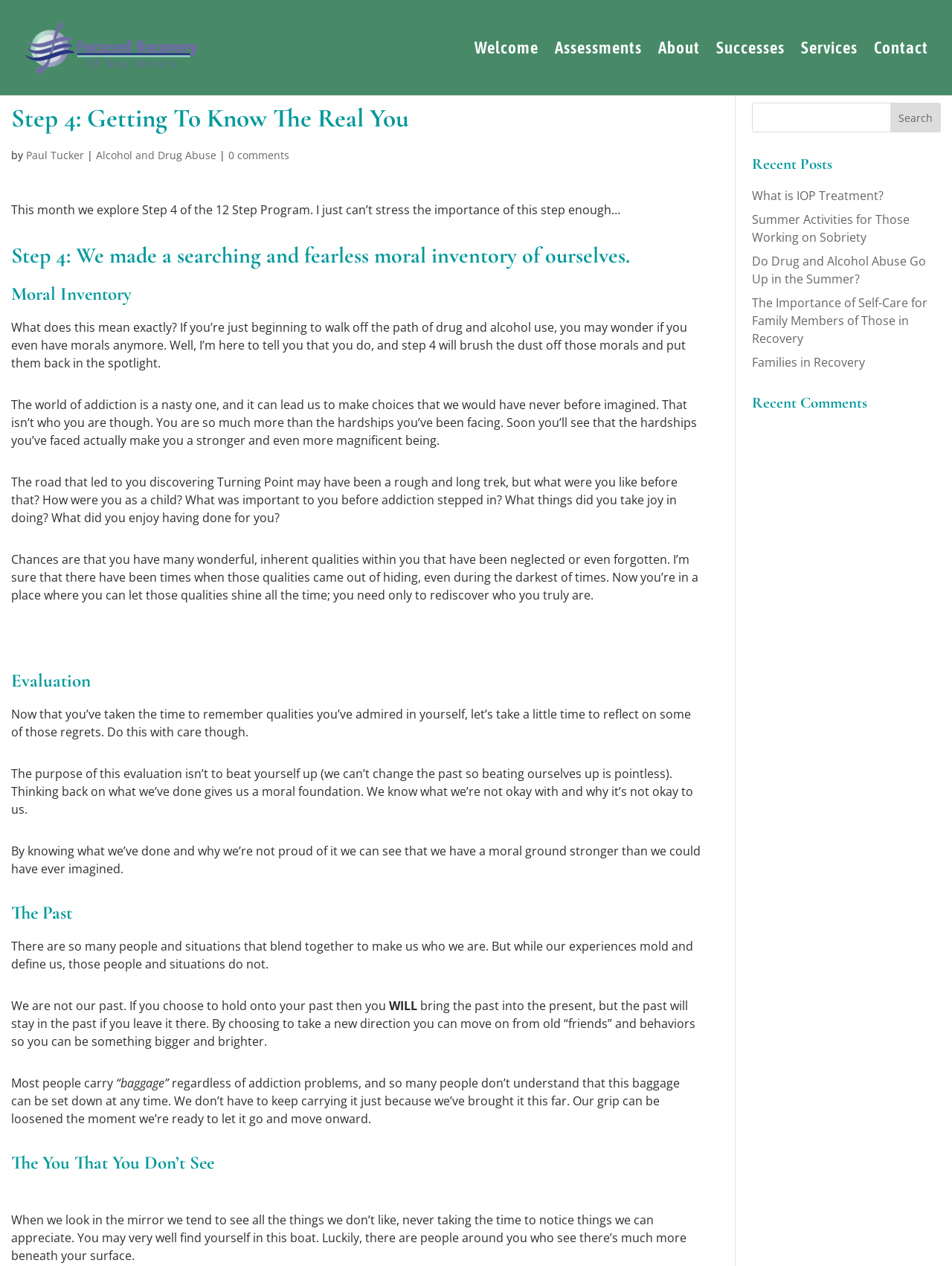What is the name of the recovery center?
Look at the webpage screenshot and answer the question with a detailed explanation.

I found the answer by looking at the top of the webpage, where it says 'Step 4: Getting To Know The Real You - Focused Recovery'. The 'Focused Recovery' part is a link, and it's likely the name of the recovery center.